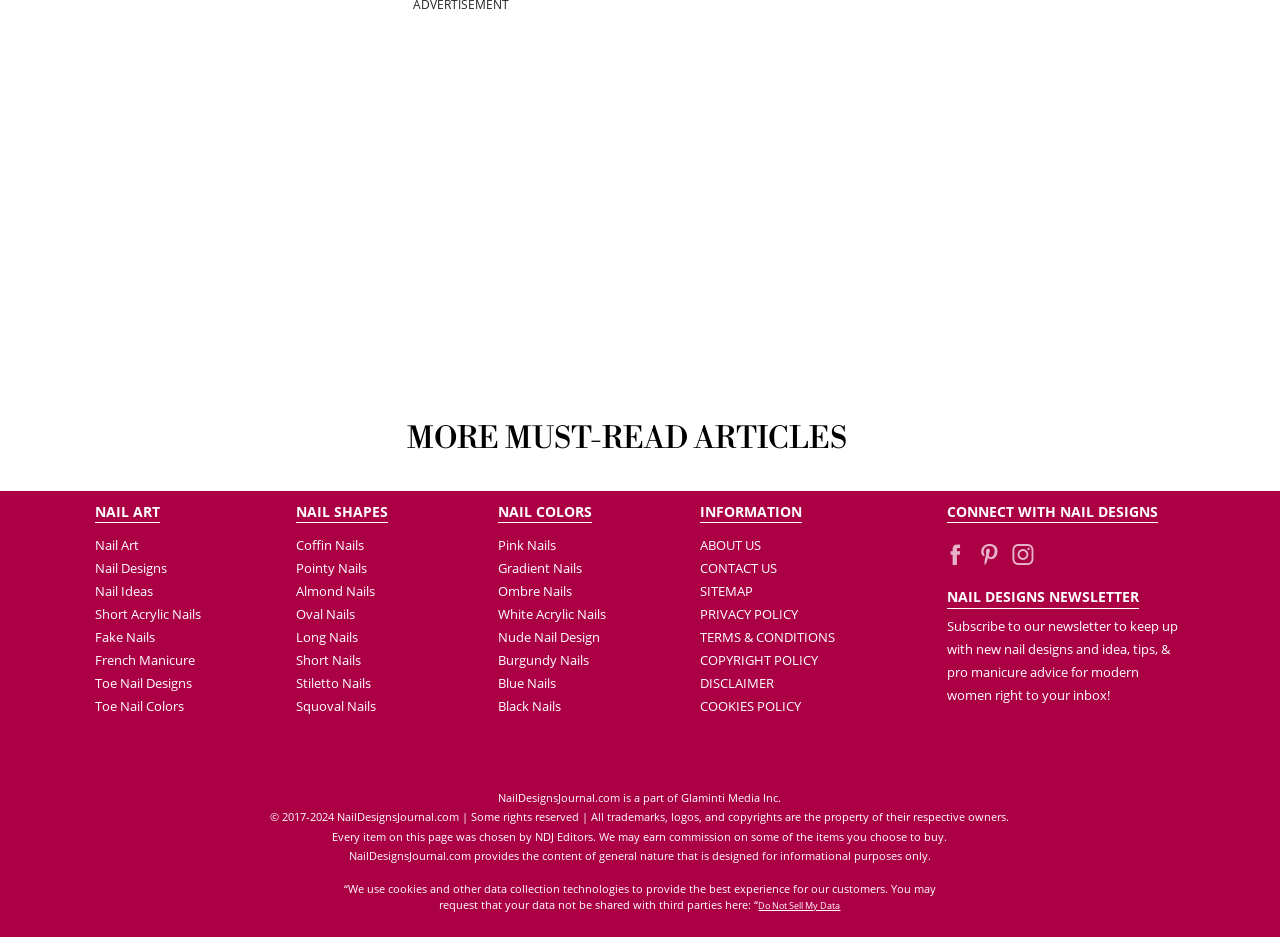Please identify the bounding box coordinates of the clickable element to fulfill the following instruction: "Click on 'Nail Art'". The coordinates should be four float numbers between 0 and 1, i.e., [left, top, right, bottom].

[0.074, 0.572, 0.108, 0.592]